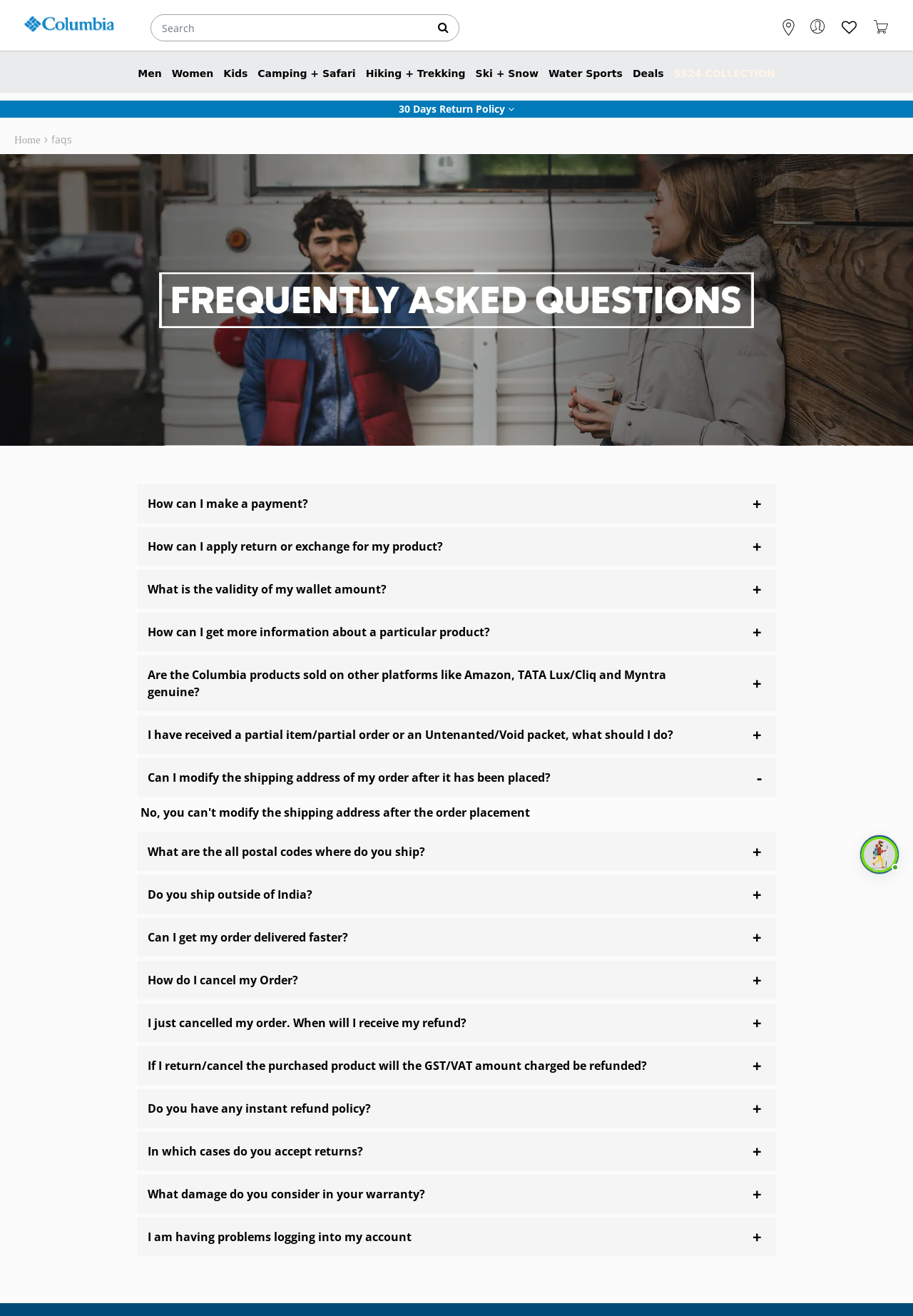What is the return policy of this website?
Based on the image, respond with a single word or phrase.

30 Days